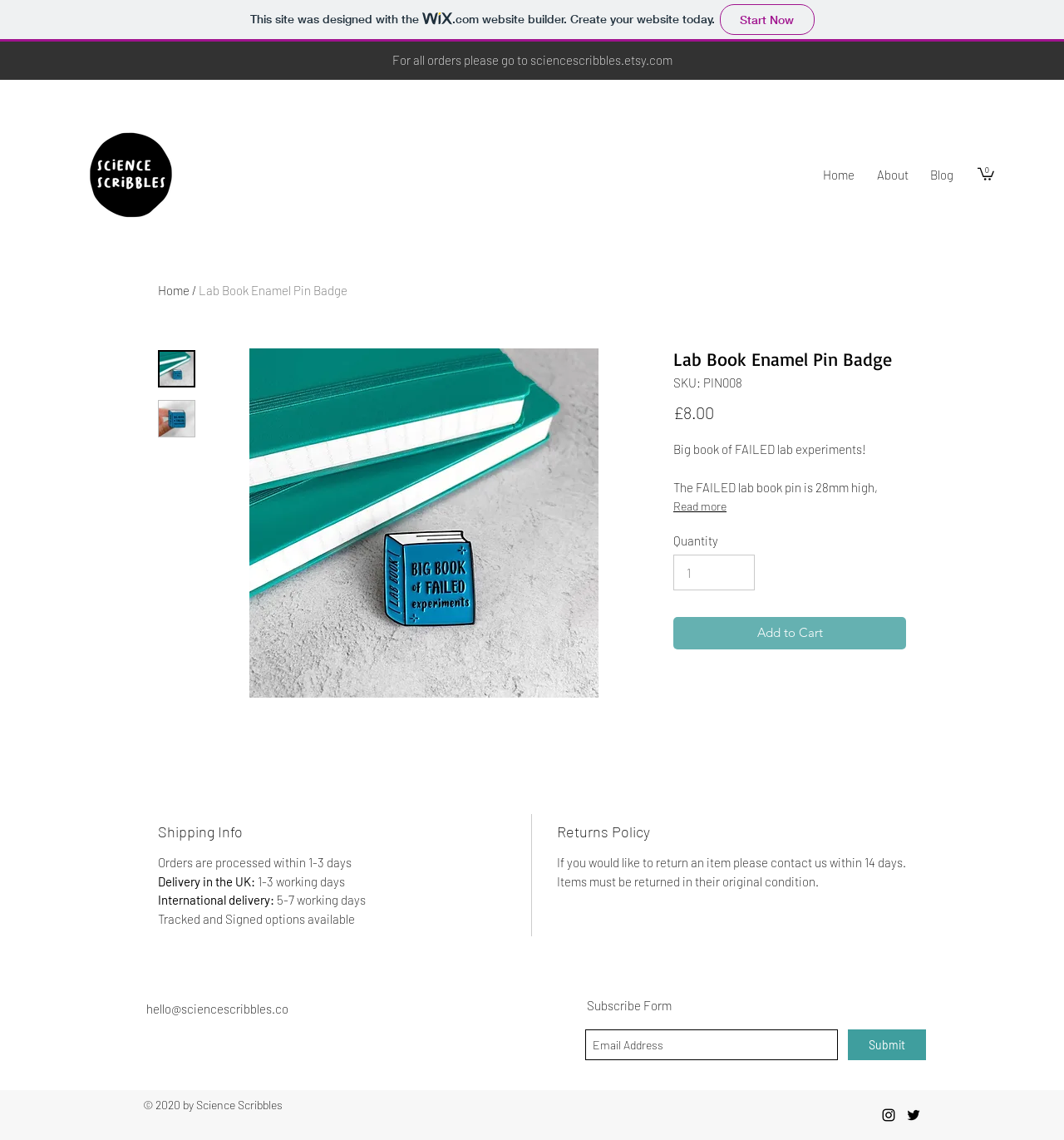Construct a thorough caption encompassing all aspects of the webpage.

This webpage is about a product called "Lab Book Enamel Pin Badge" from Science Scribbles. At the top, there is a navigation menu with links to "Home", "About", and "Blog". Next to it, there is a cart button with 0 items. Below the navigation menu, there is a main section that takes up most of the page.

In the main section, there is a product image of the Lab Book Enamel Pin Badge on the left, and product details on the right. The product details include the product name, SKU, price, and a description of the product. The description mentions that the pin is 28mm high, made from soft blue enamel on black dye metal, and comes with a backing card. There is also a "Read more" button, but it is hidden.

Below the product details, there are sections for "Shipping Info" and "Returns Policy". The "Shipping Info" section mentions that orders are processed within 1-3 days, and provides delivery times for the UK and international destinations. The "Returns Policy" section explains that items can be returned within 14 days if they are in their original condition.

At the bottom of the page, there is a contact email address, a slideshow region with a subscribe form, and a copyright notice. The subscribe form has a text box for email addresses and a submit button. There is also a social bar with links to Instagram and Twitter.

Throughout the page, there are several images, including the product image, a logo image, and social media icons. The overall layout is organized, with clear headings and concise text.